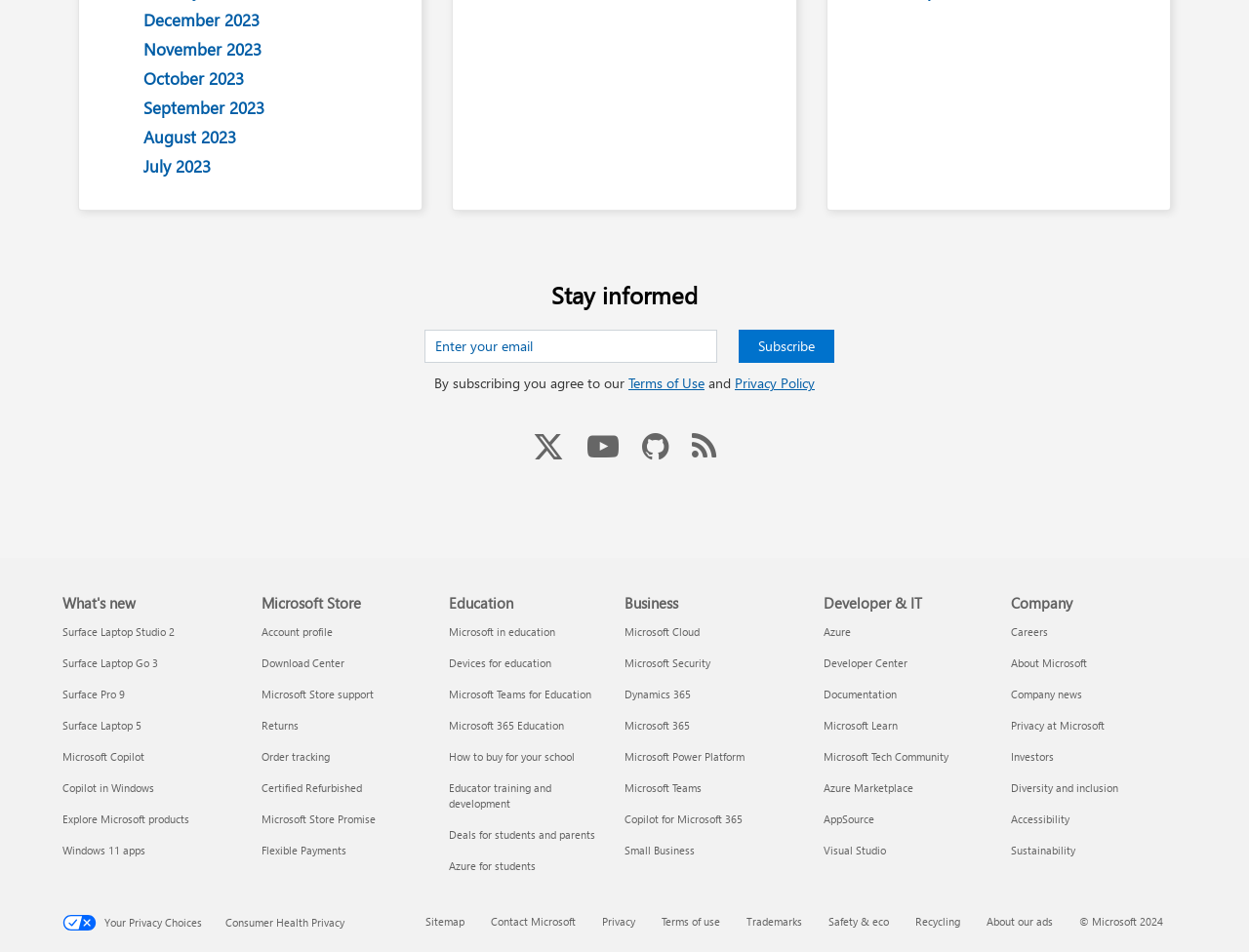Determine the bounding box coordinates of the section I need to click to execute the following instruction: "Subscribe to the newsletter". Provide the coordinates as four float numbers between 0 and 1, i.e., [left, top, right, bottom].

[0.34, 0.346, 0.668, 0.381]